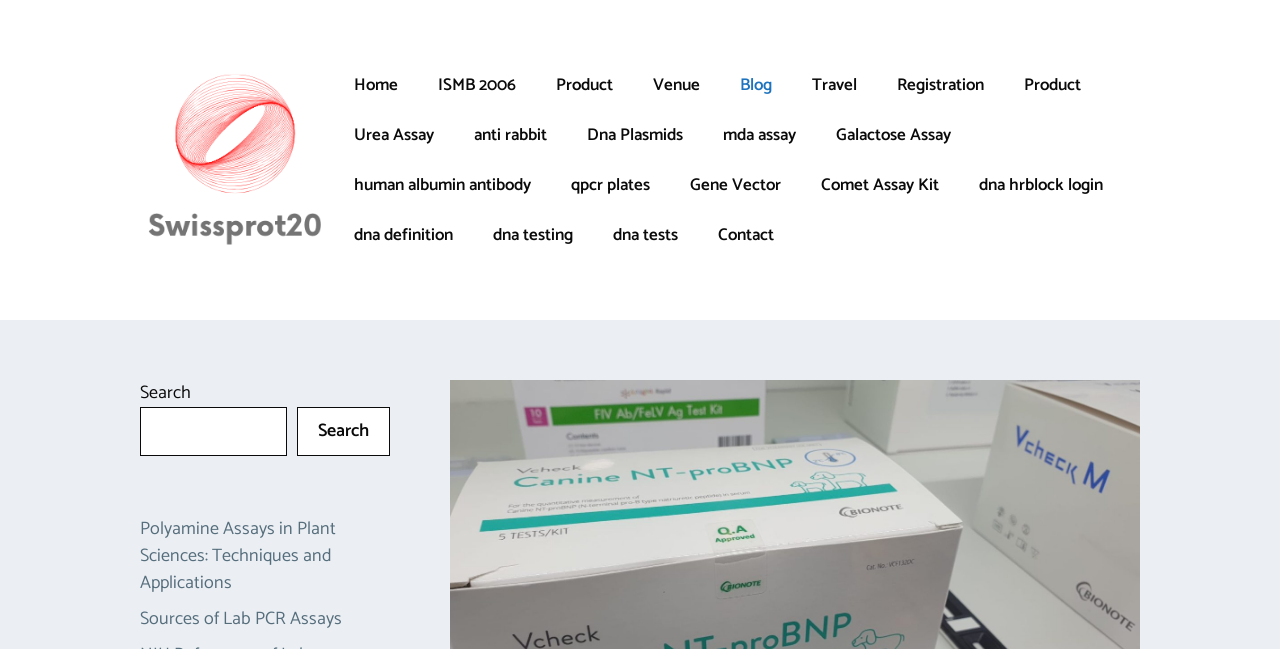Please indicate the bounding box coordinates for the clickable area to complete the following task: "Increase the quantity of 'NINA DOG TWISTER PUZZLE'". The coordinates should be specified as four float numbers between 0 and 1, i.e., [left, top, right, bottom].

None